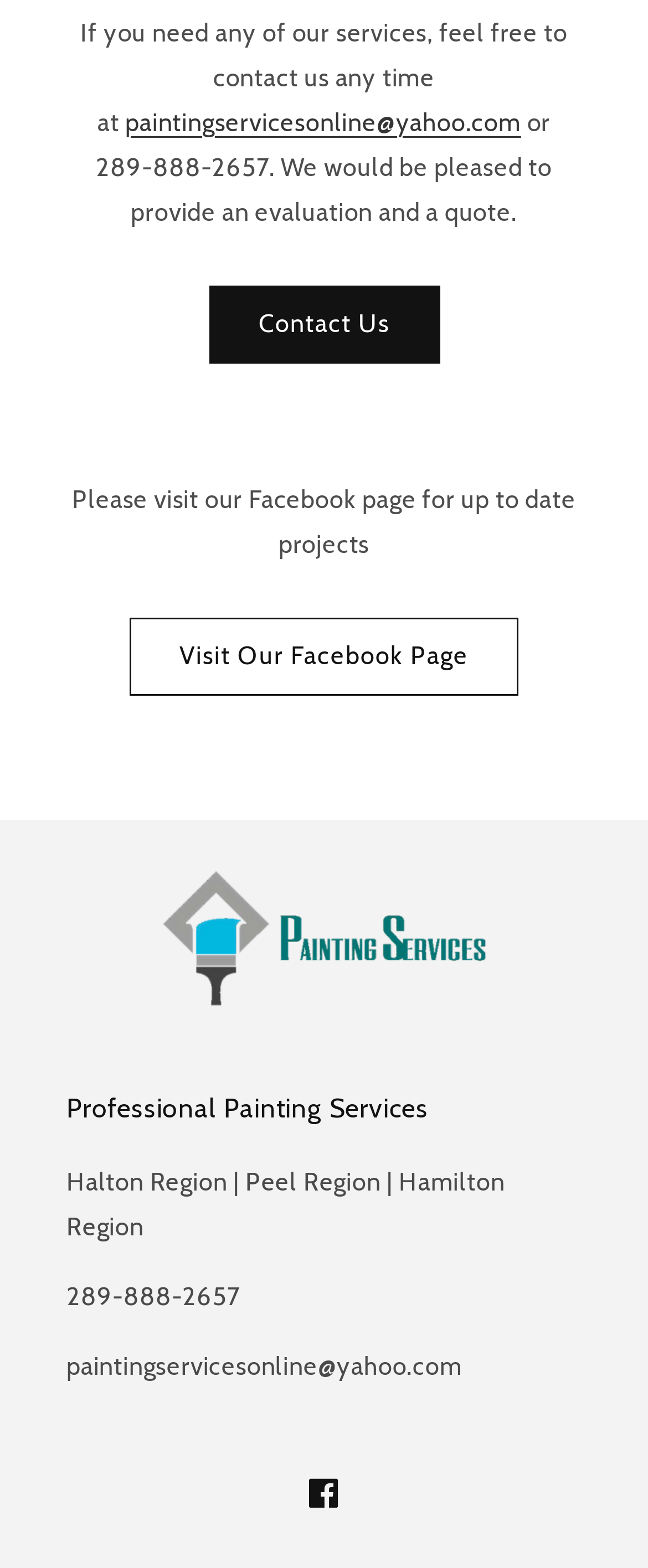Locate the UI element that matches the description Visit Our Facebook Page in the webpage screenshot. Return the bounding box coordinates in the format (top-left x, top-left y, bottom-right x, bottom-right y), with values ranging from 0 to 1.

[0.2, 0.393, 0.8, 0.443]